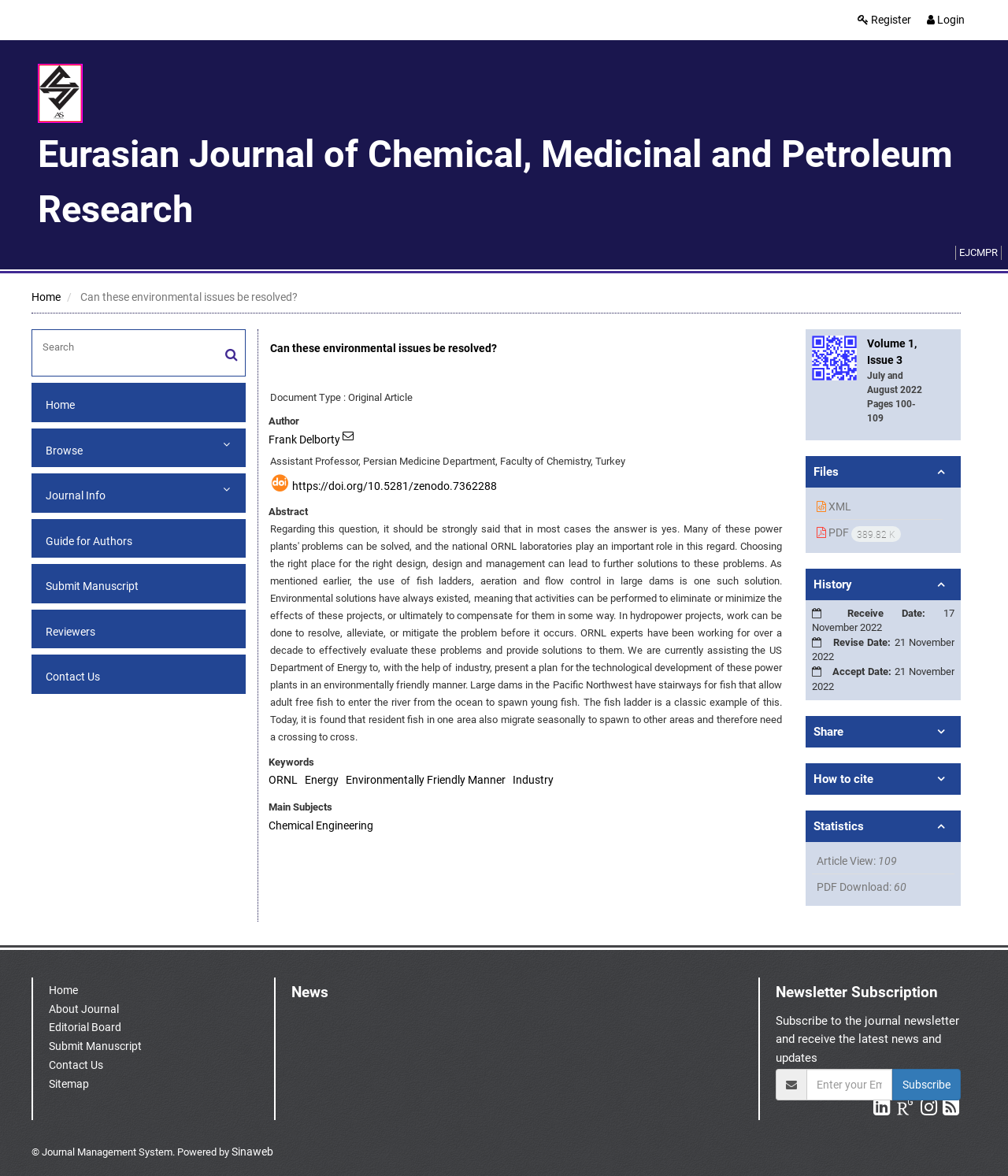What is the volume and issue number of the journal?
We need a detailed and exhaustive answer to the question. Please elaborate.

The volume and issue number of the journal can be found in the section below the title of the article, where it says 'Volume 1, Issue 3 July and August 2022 Pages 100-109'. This section provides information about the publication details of the journal.